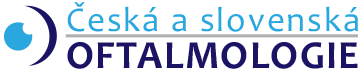What is the purpose of the 'Česká a slovenská oftalmologie' organization?
Analyze the image and provide a thorough answer to the question.

The logo symbolizes the organization's commitment to eye health and vision care within the Czech and Slovak communities, indicating that the organization's primary purpose is to promote and provide care for eye health and vision in these regions.